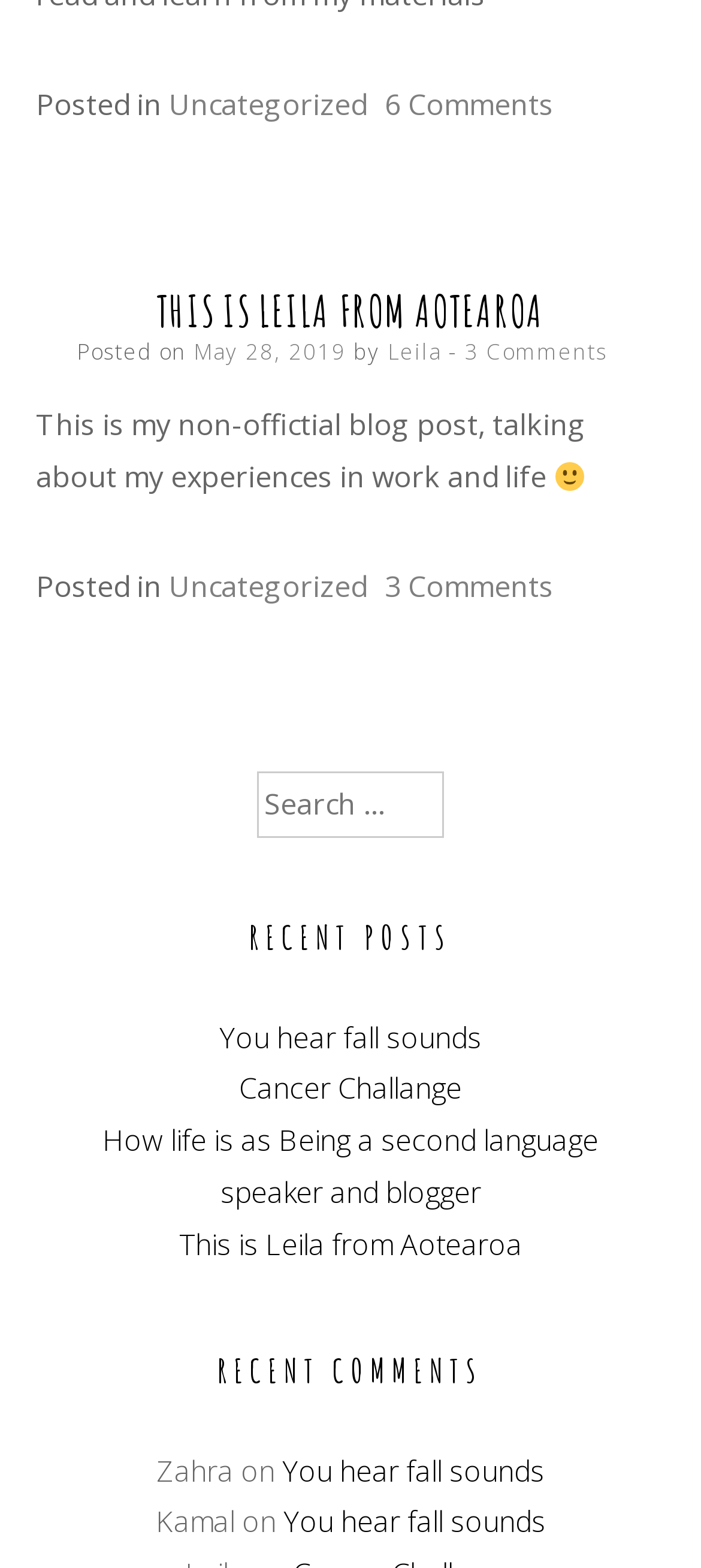Locate the bounding box coordinates of the element's region that should be clicked to carry out the following instruction: "Check the comment from Zahra". The coordinates need to be four float numbers between 0 and 1, i.e., [left, top, right, bottom].

[0.223, 0.925, 0.333, 0.95]